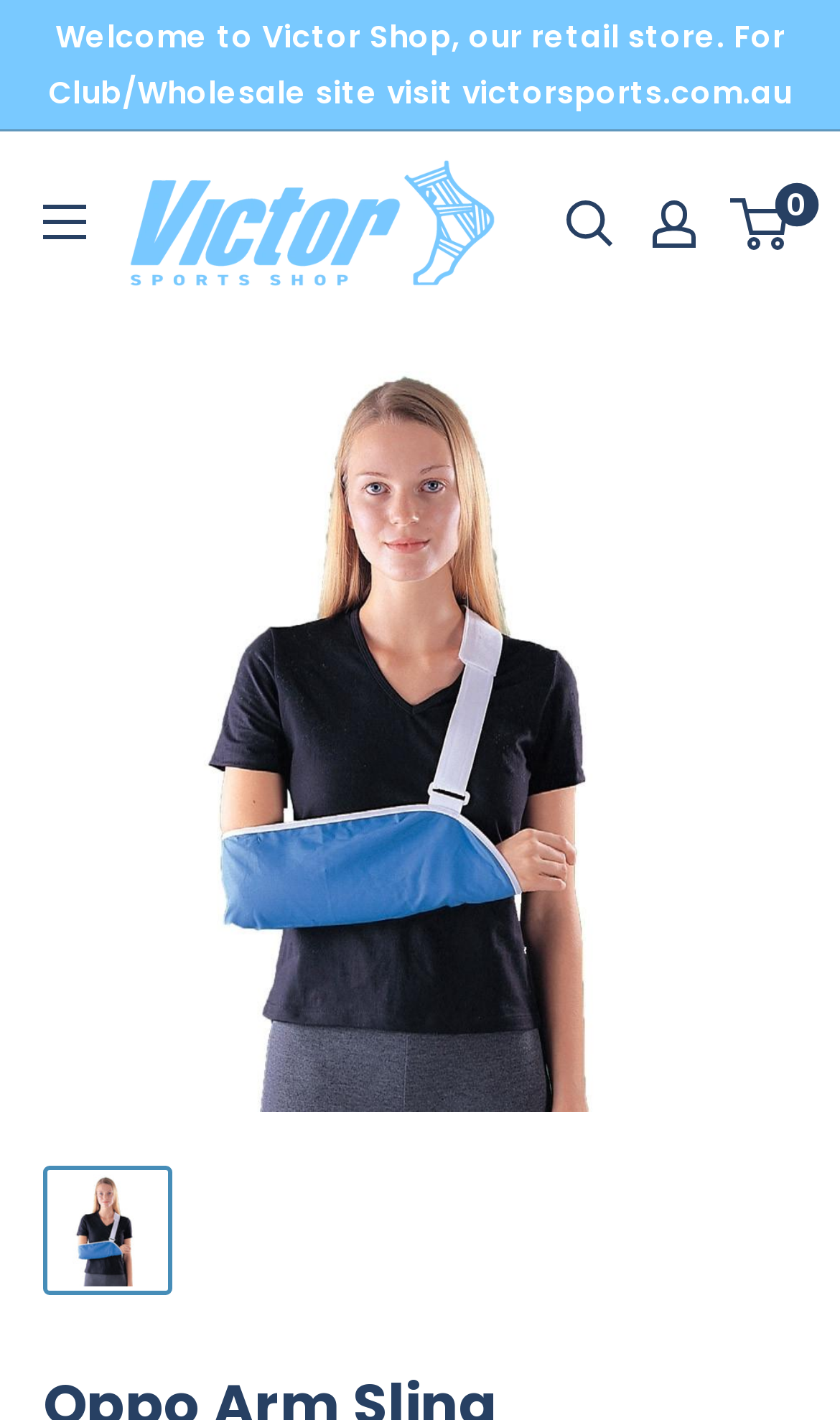Carefully observe the image and respond to the question with a detailed answer:
What is the name of the retail store?

I found the answer by looking at the link element with the text 'Welcome to Victor Shop, our retail store. For Club/Wholesale site visit victorsports.com.au' which indicates that the retail store is named Victor Shop.